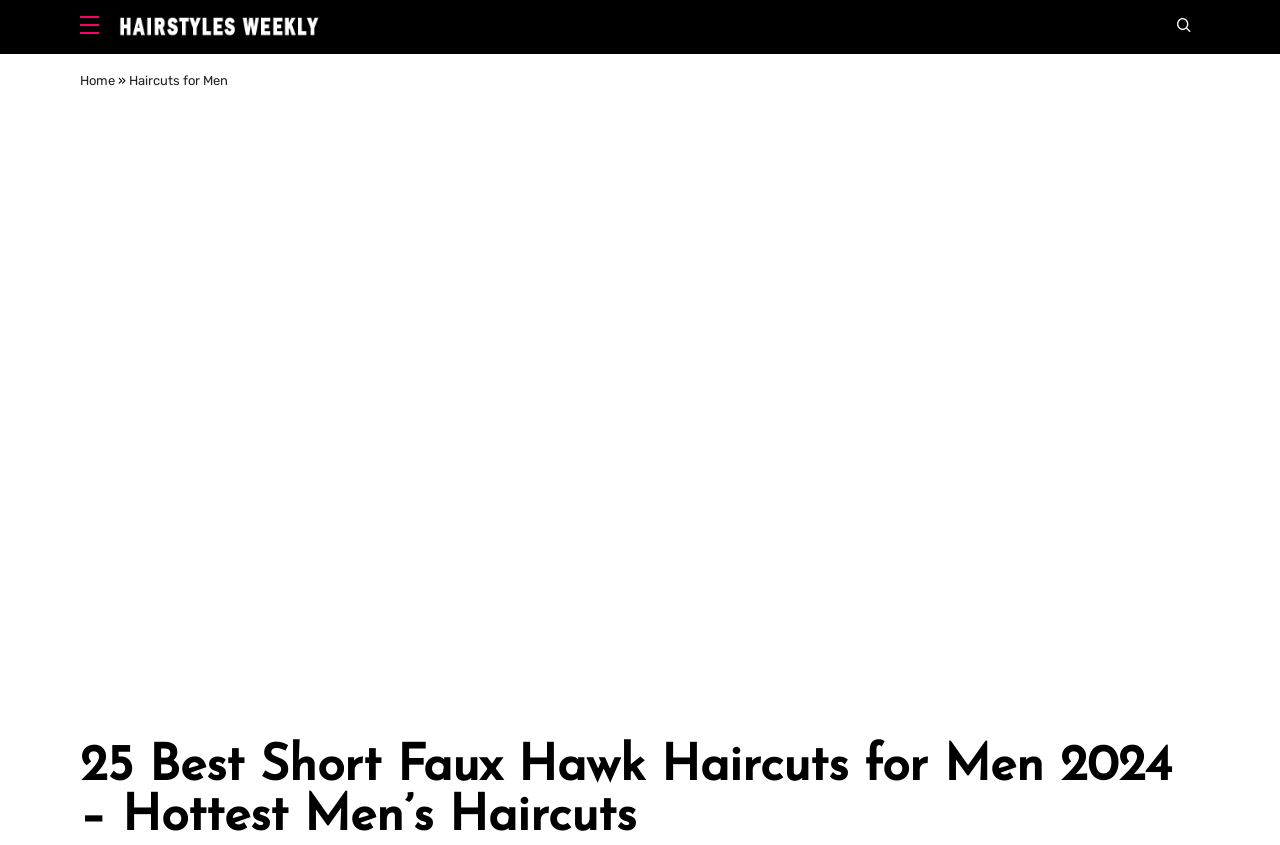Determine the bounding box coordinates of the UI element that matches the following description: "Privacy Policy". The coordinates should be four float numbers between 0 and 1 in the format [left, top, right, bottom].

None